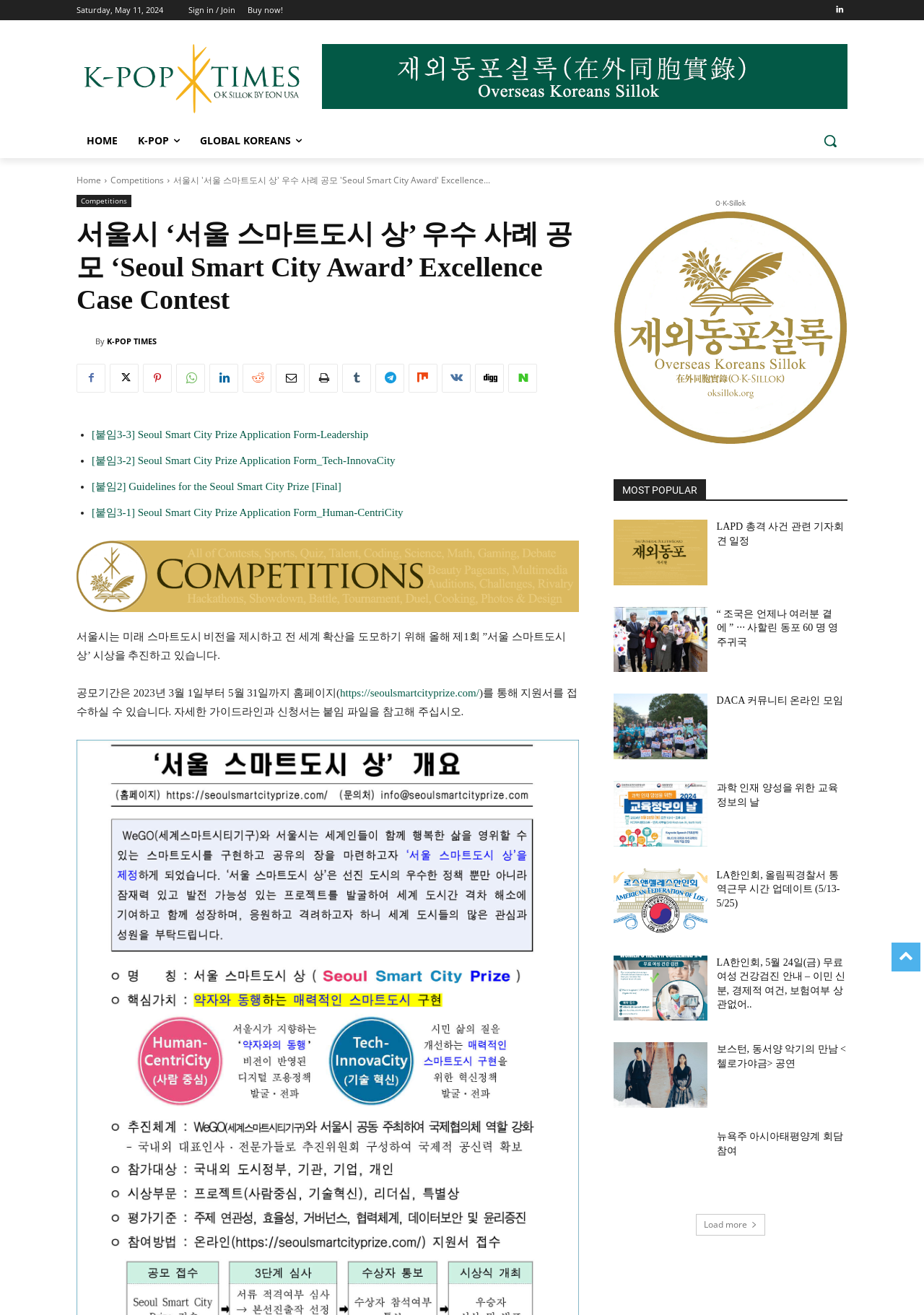Please identify the bounding box coordinates of the clickable element to fulfill the following instruction: "View the 'HOME' page". The coordinates should be four float numbers between 0 and 1, i.e., [left, top, right, bottom].

[0.083, 0.094, 0.138, 0.12]